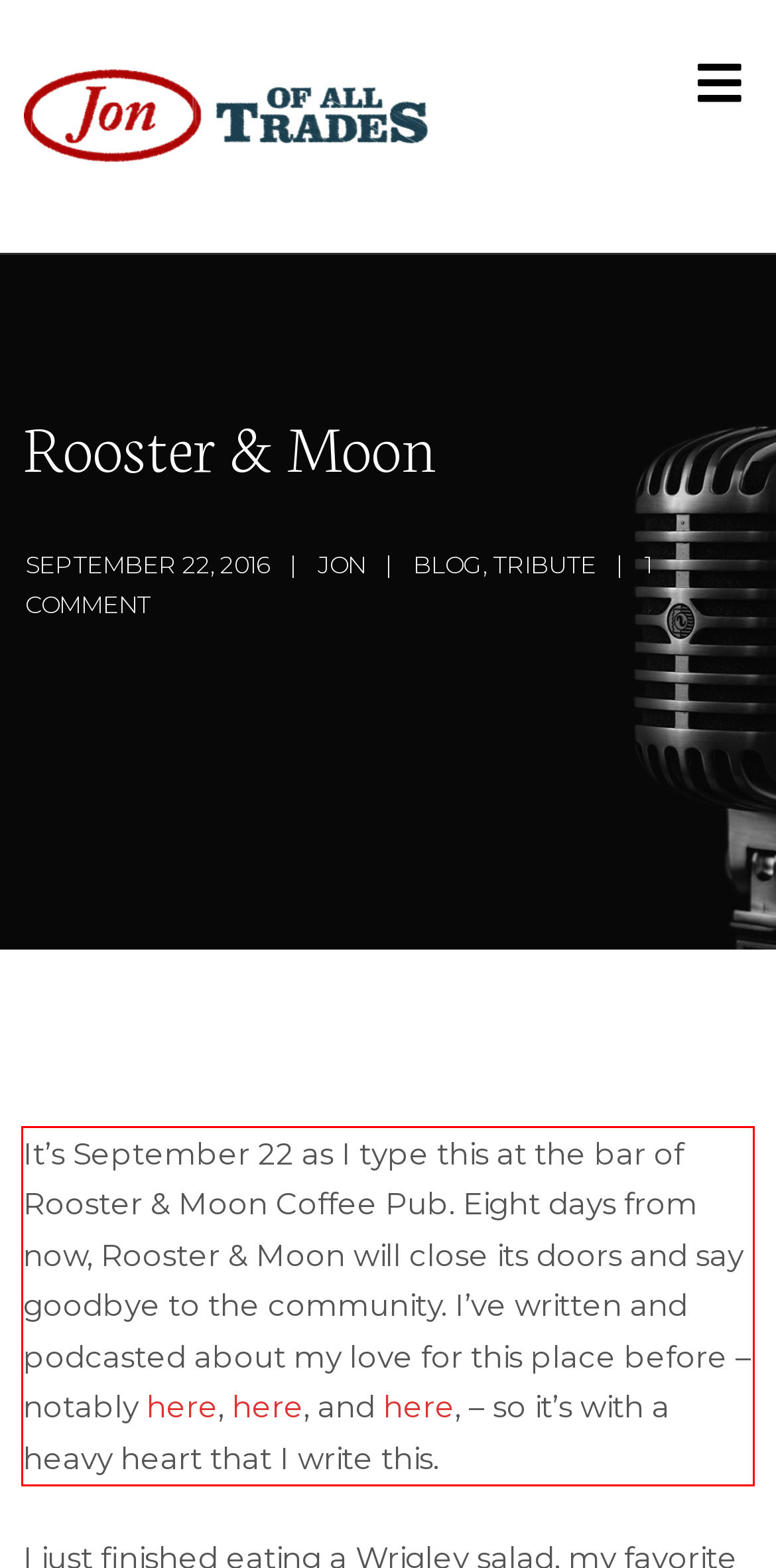The screenshot you have been given contains a UI element surrounded by a red rectangle. Use OCR to read and extract the text inside this red rectangle.

It’s September 22 as I type this at the bar of Rooster & Moon Coffee Pub. Eight days from now, Rooster & Moon will close its doors and say goodbye to the community. I’ve written and podcasted about my love for this place before – notably here, here, and here, – so it’s with a heavy heart that I write this.